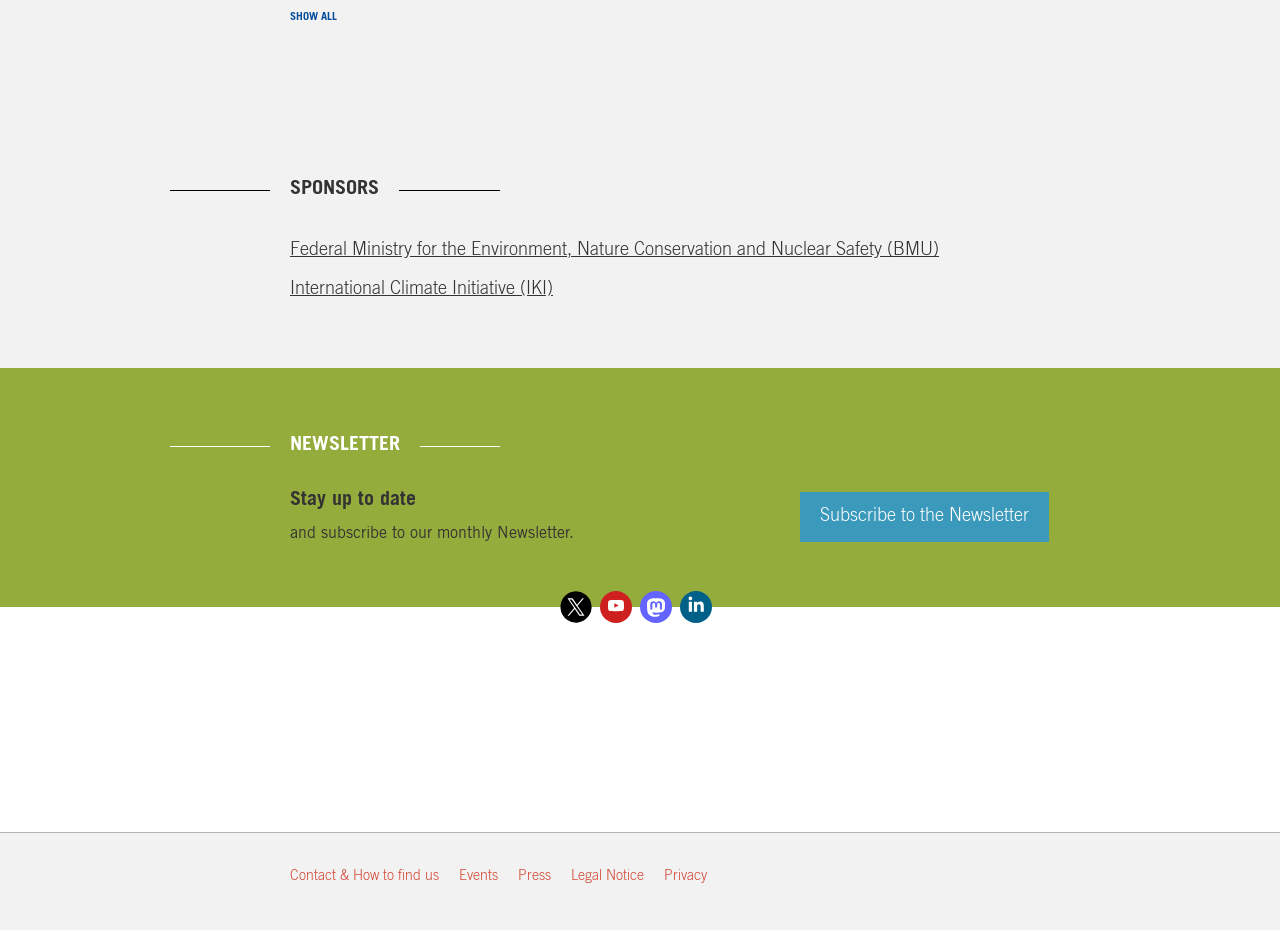Respond to the question with just a single word or phrase: 
How can I stay up to date with the organization's news?

Subscribe to the Newsletter